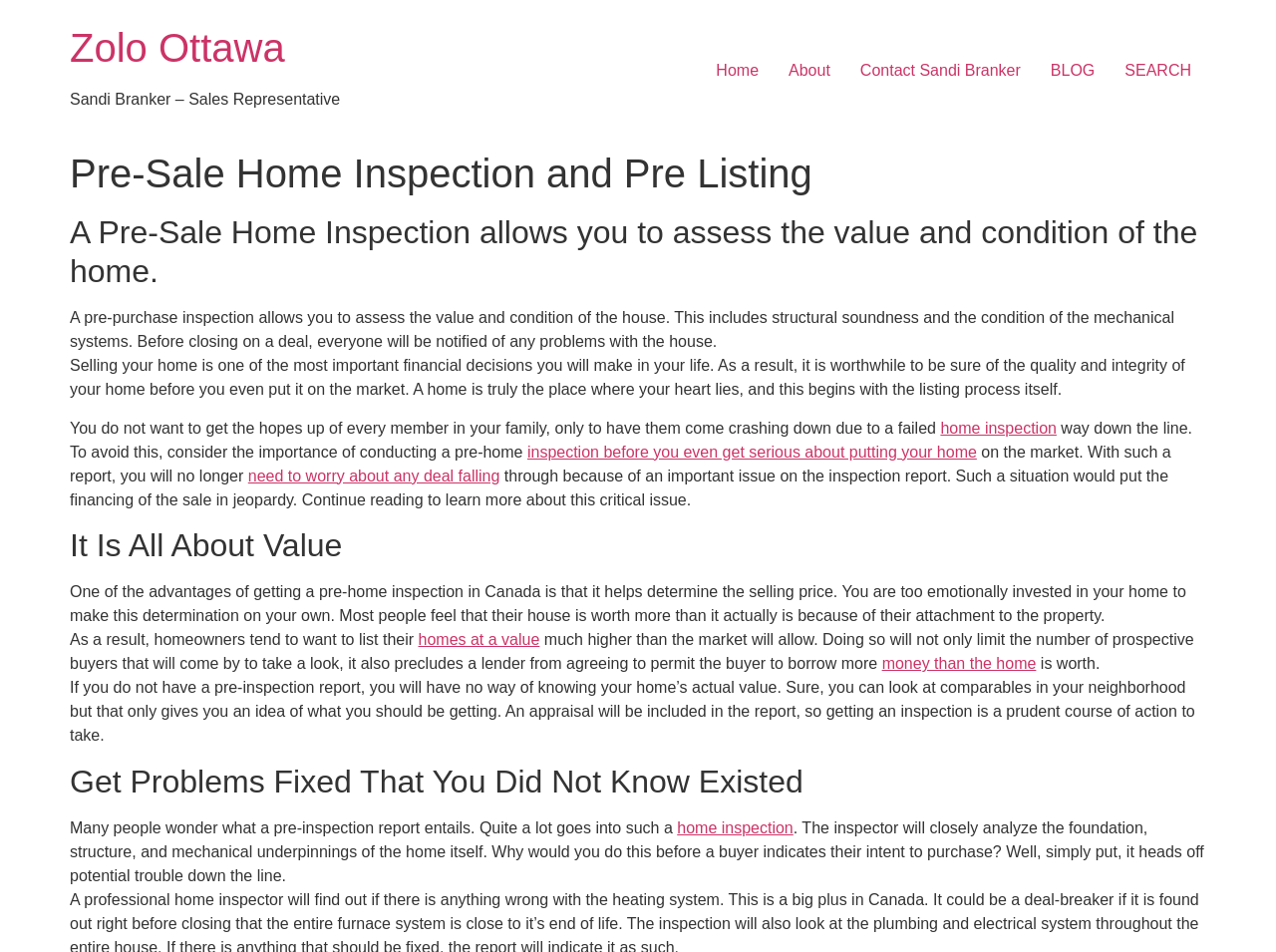Find the bounding box of the element with the following description: "home inspection". The coordinates must be four float numbers between 0 and 1, formatted as [left, top, right, bottom].

[0.737, 0.44, 0.828, 0.458]